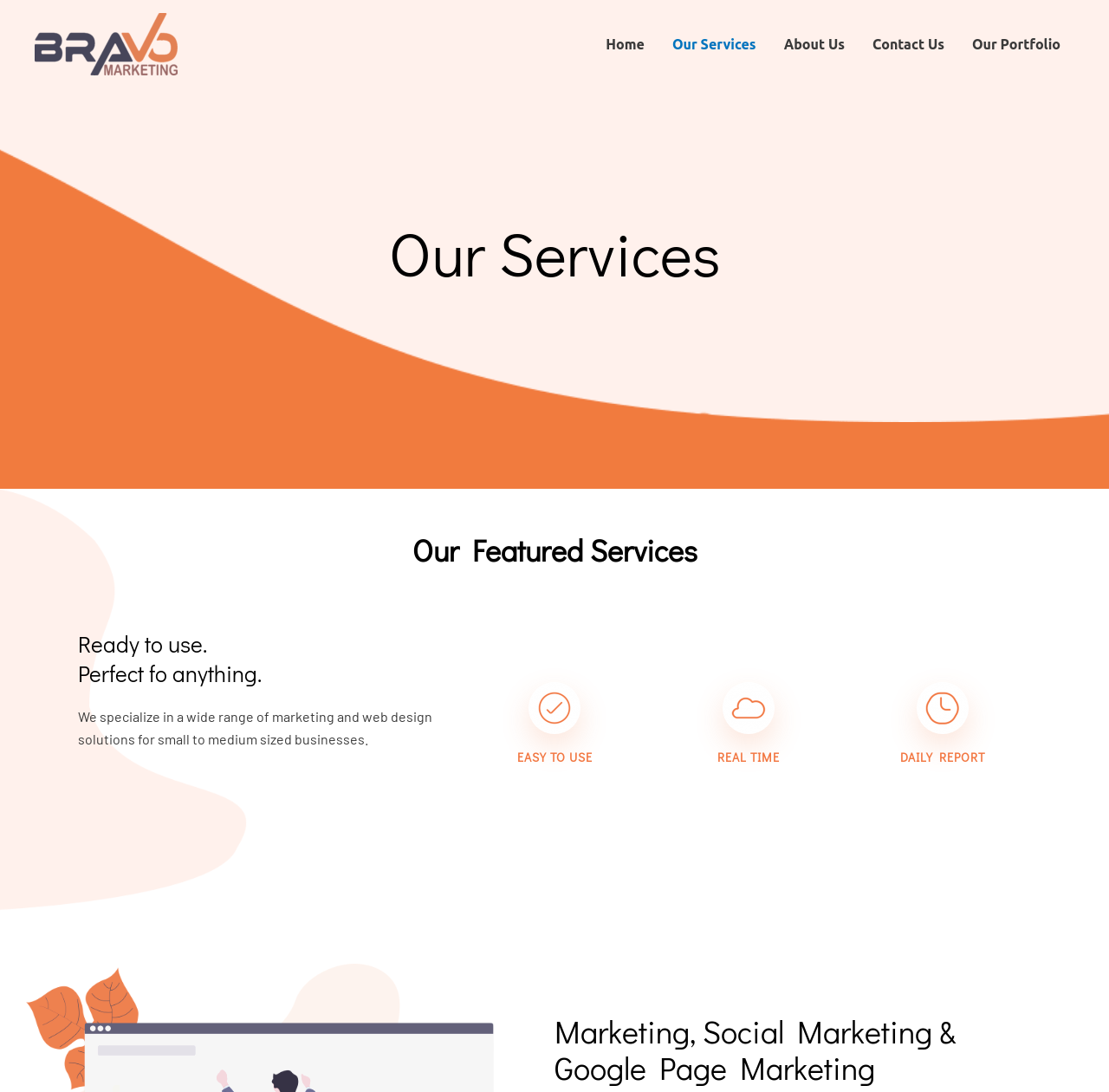Find and provide the bounding box coordinates for the UI element described here: "Home". The coordinates should be given as four float numbers between 0 and 1: [left, top, right, bottom].

[0.534, 0.015, 0.594, 0.066]